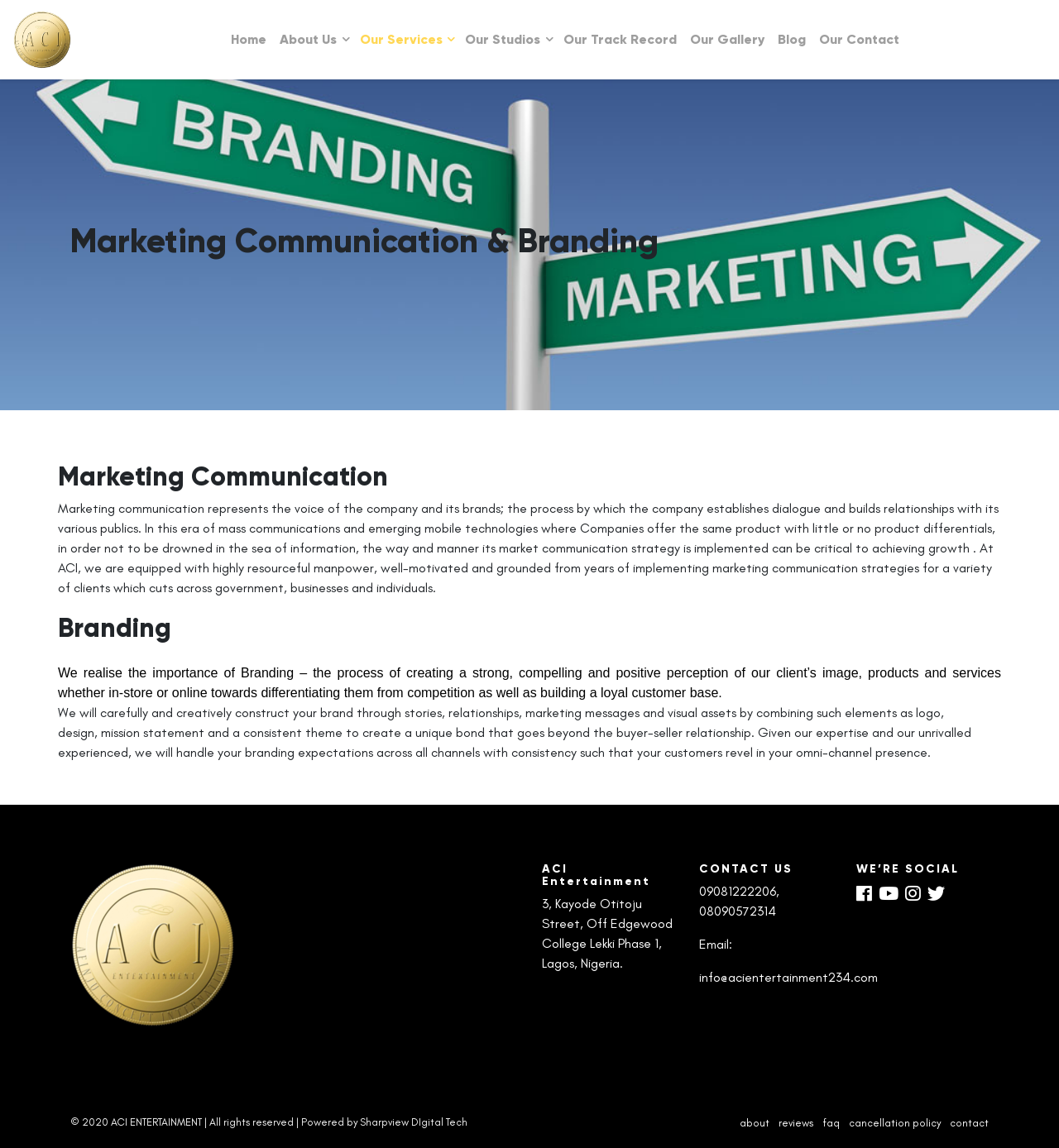Given the element description "Our Contact" in the screenshot, predict the bounding box coordinates of that UI element.

[0.767, 0.022, 0.855, 0.048]